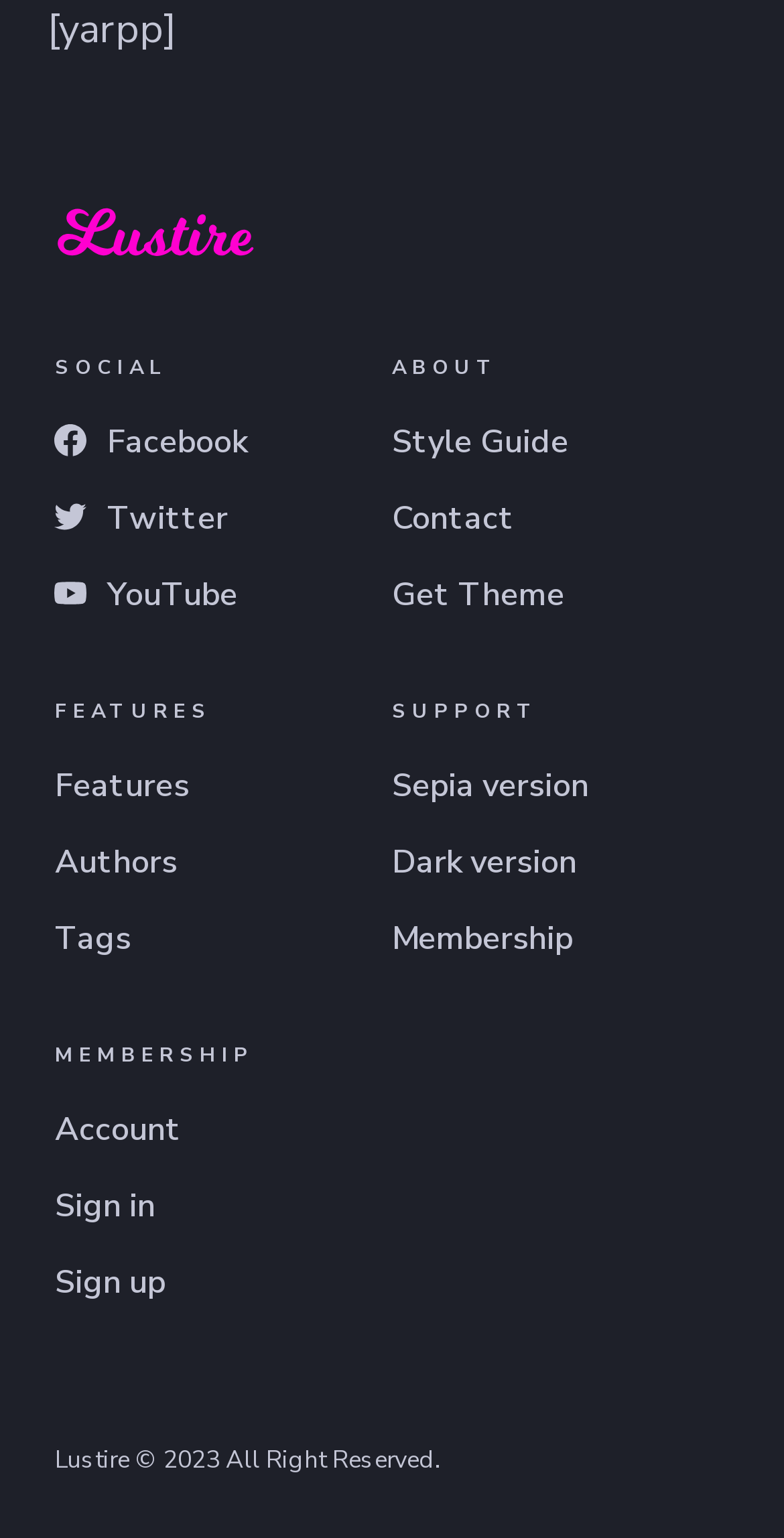Please identify the bounding box coordinates of the element that needs to be clicked to execute the following command: "view membership". Provide the bounding box using four float numbers between 0 and 1, formatted as [left, top, right, bottom].

[0.07, 0.677, 0.324, 0.695]